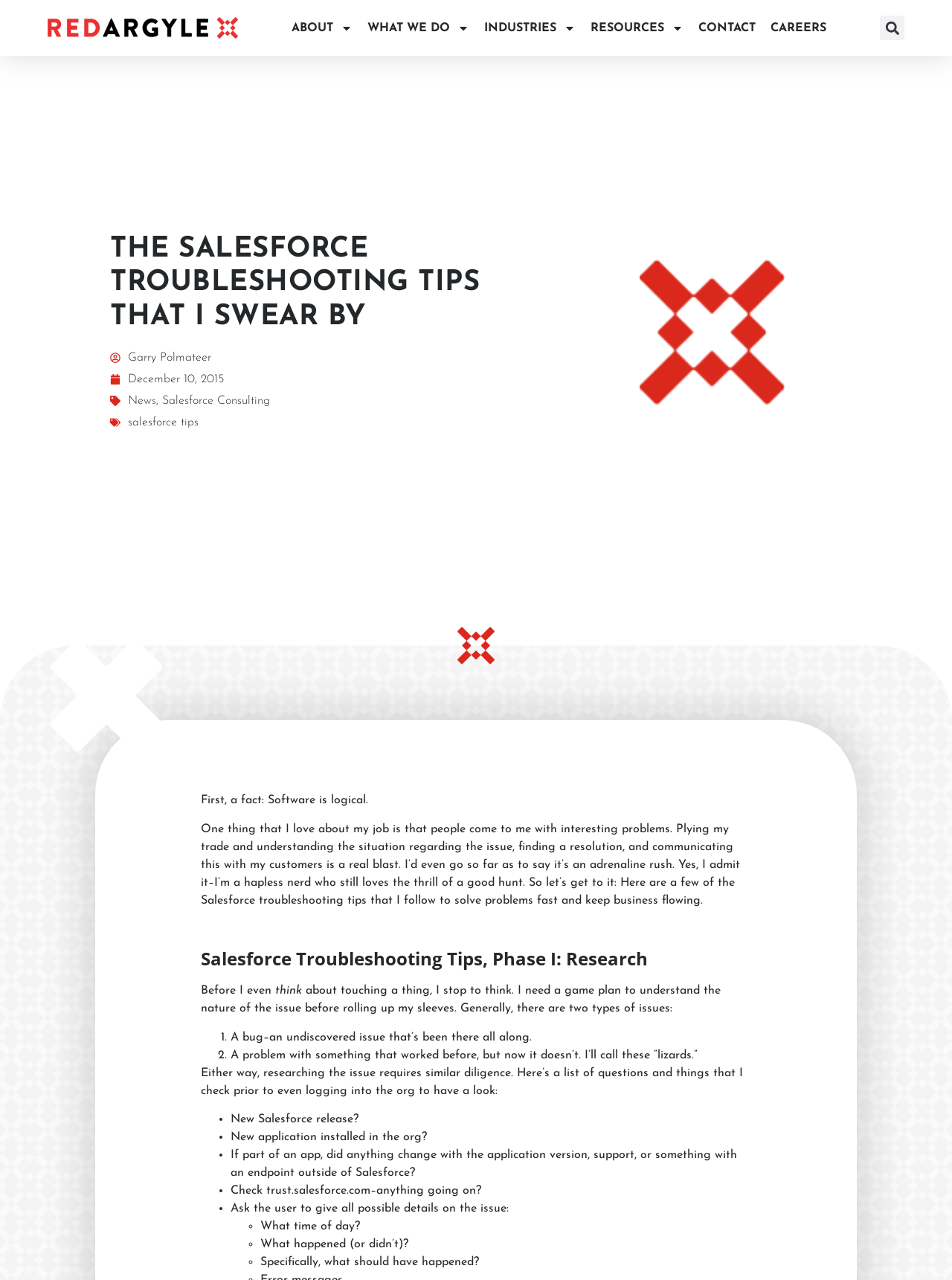Indicate the bounding box coordinates of the element that must be clicked to execute the instruction: "Leave a comment". The coordinates should be given as four float numbers between 0 and 1, i.e., [left, top, right, bottom].

None